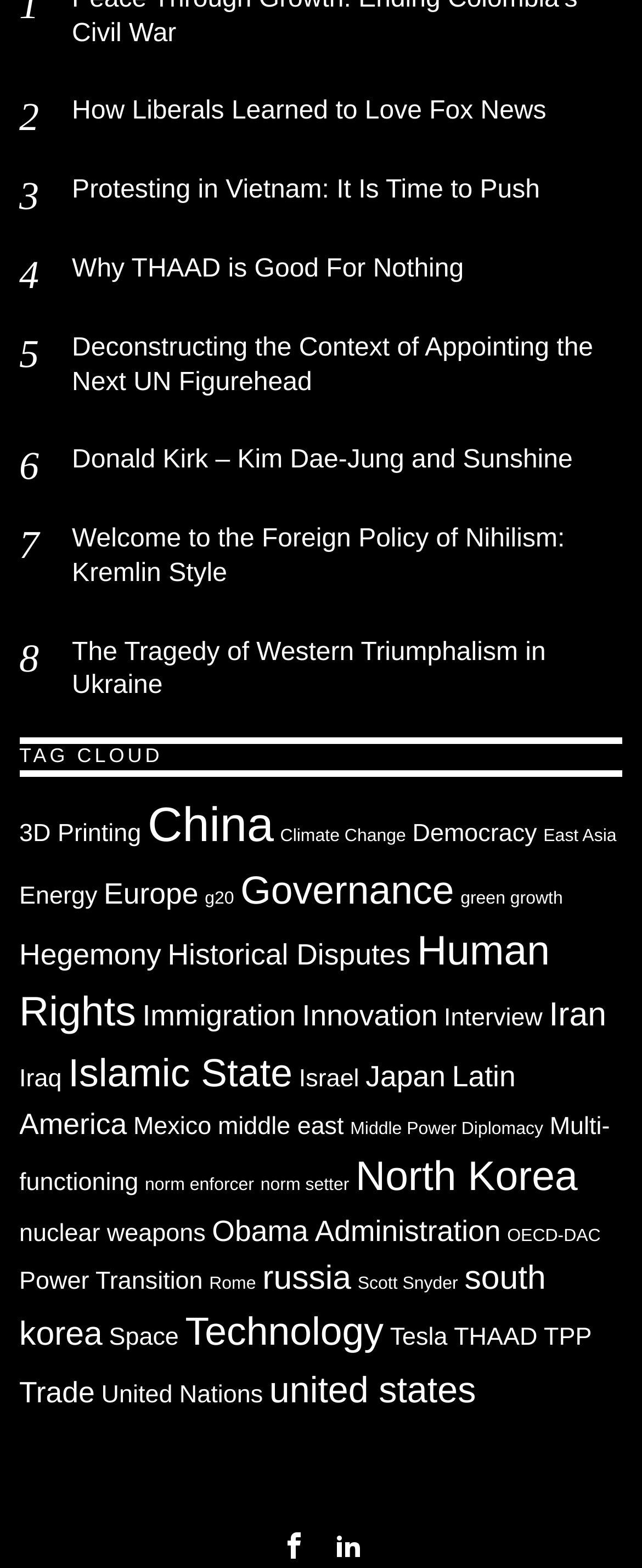Locate the UI element described by Middle Power Diplomacy in the provided webpage screenshot. Return the bounding box coordinates in the format (top-left x, top-left y, bottom-right x, bottom-right y), ensuring all values are between 0 and 1.

[0.545, 0.714, 0.846, 0.727]